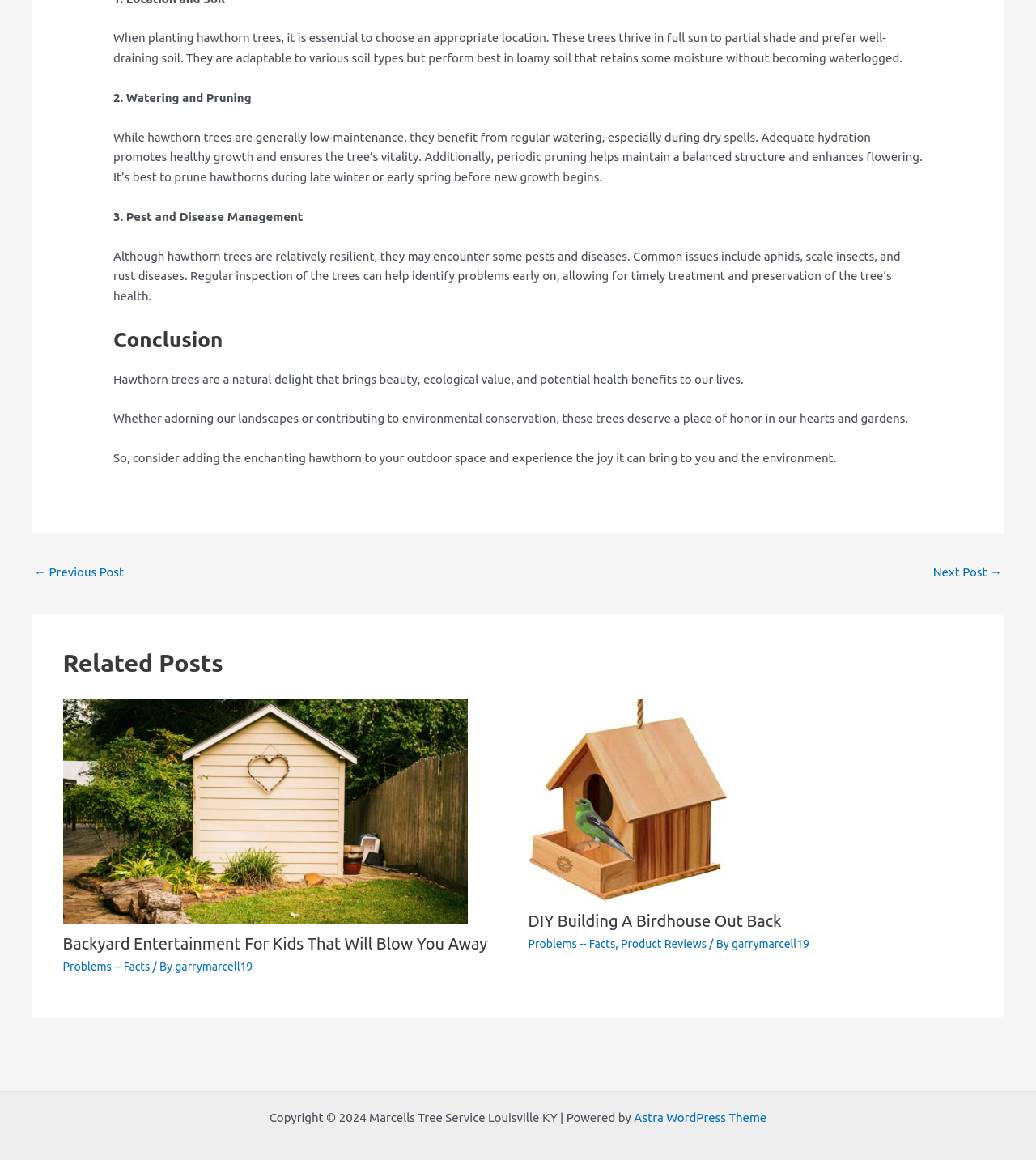Identify the bounding box coordinates of the clickable section necessary to follow the following instruction: "Visit the VetMedX Facebook page". The coordinates should be presented as four float numbers from 0 to 1, i.e., [left, top, right, bottom].

None